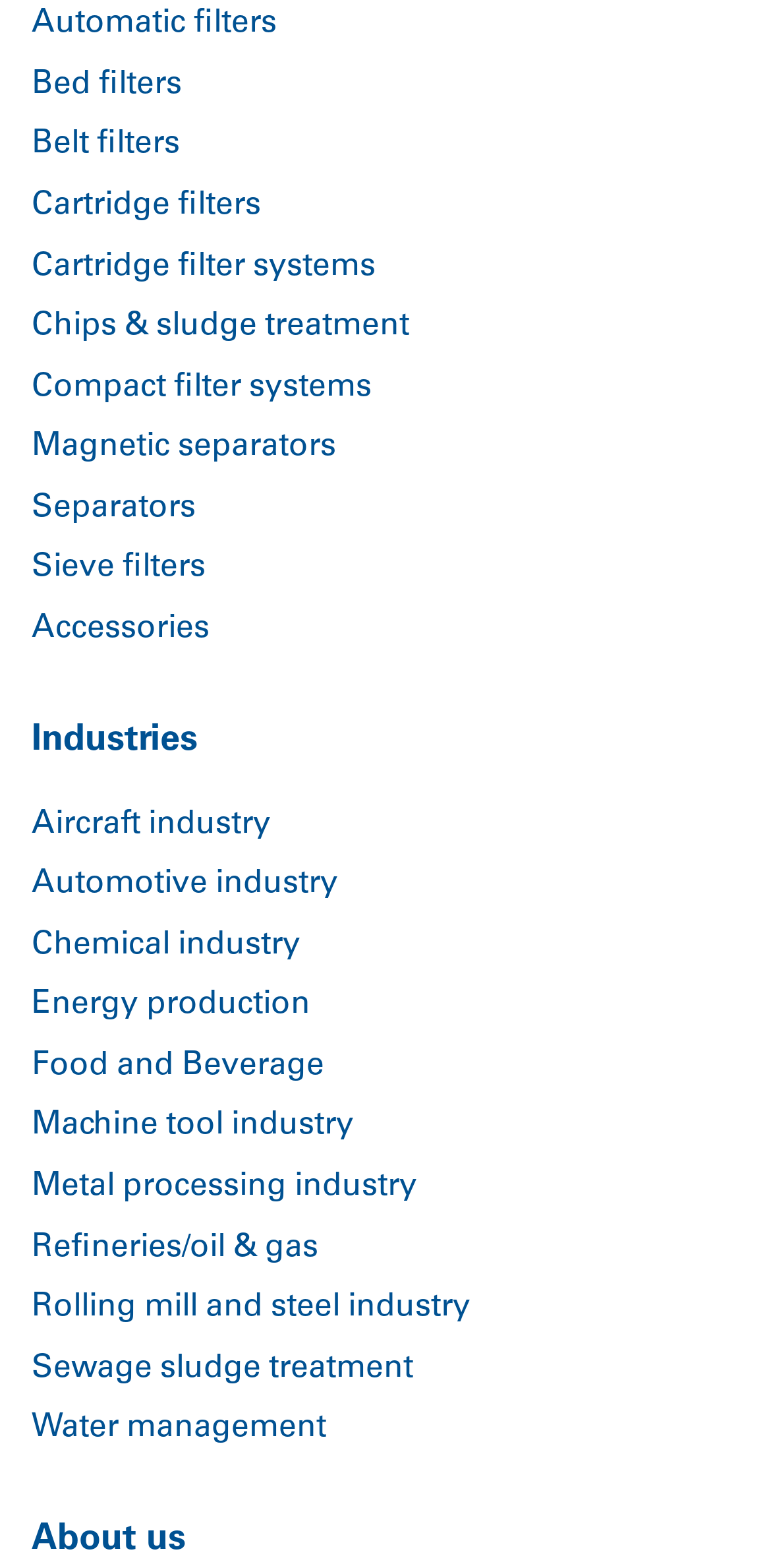Please indicate the bounding box coordinates for the clickable area to complete the following task: "Browse Compact filter systems". The coordinates should be specified as four float numbers between 0 and 1, i.e., [left, top, right, bottom].

[0.041, 0.237, 0.482, 0.257]